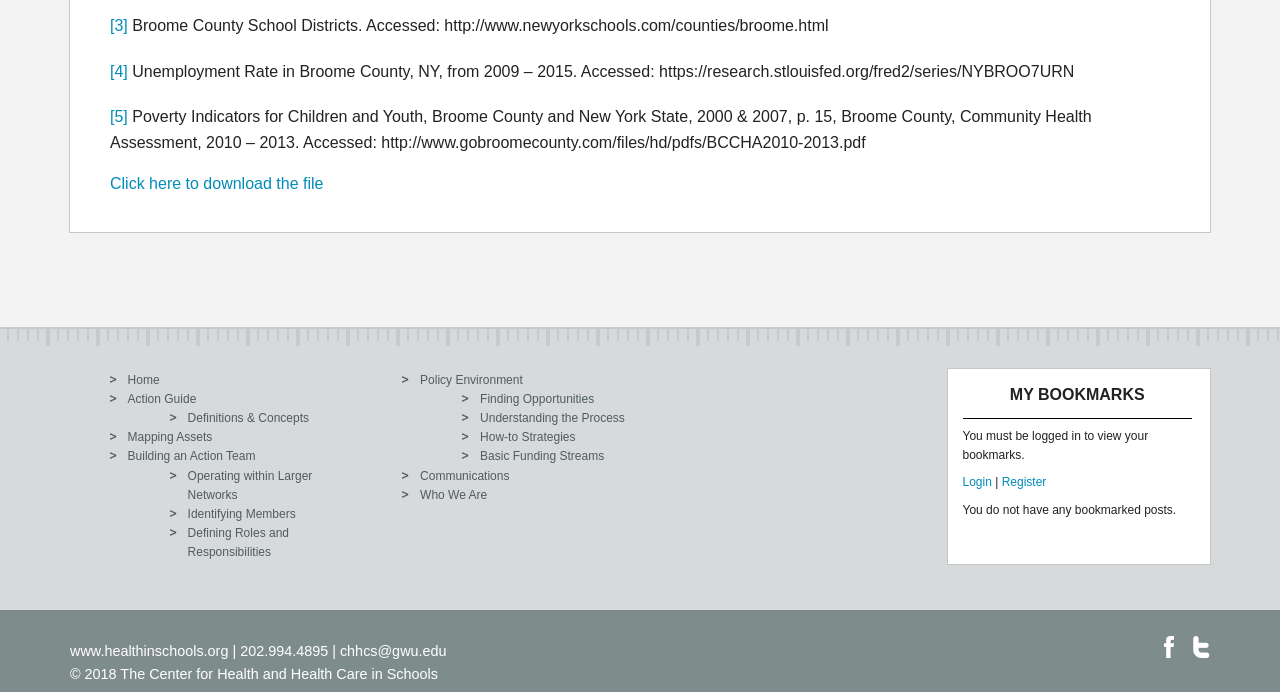Give a succinct answer to this question in a single word or phrase: 
How many image elements are there on the webpage?

2